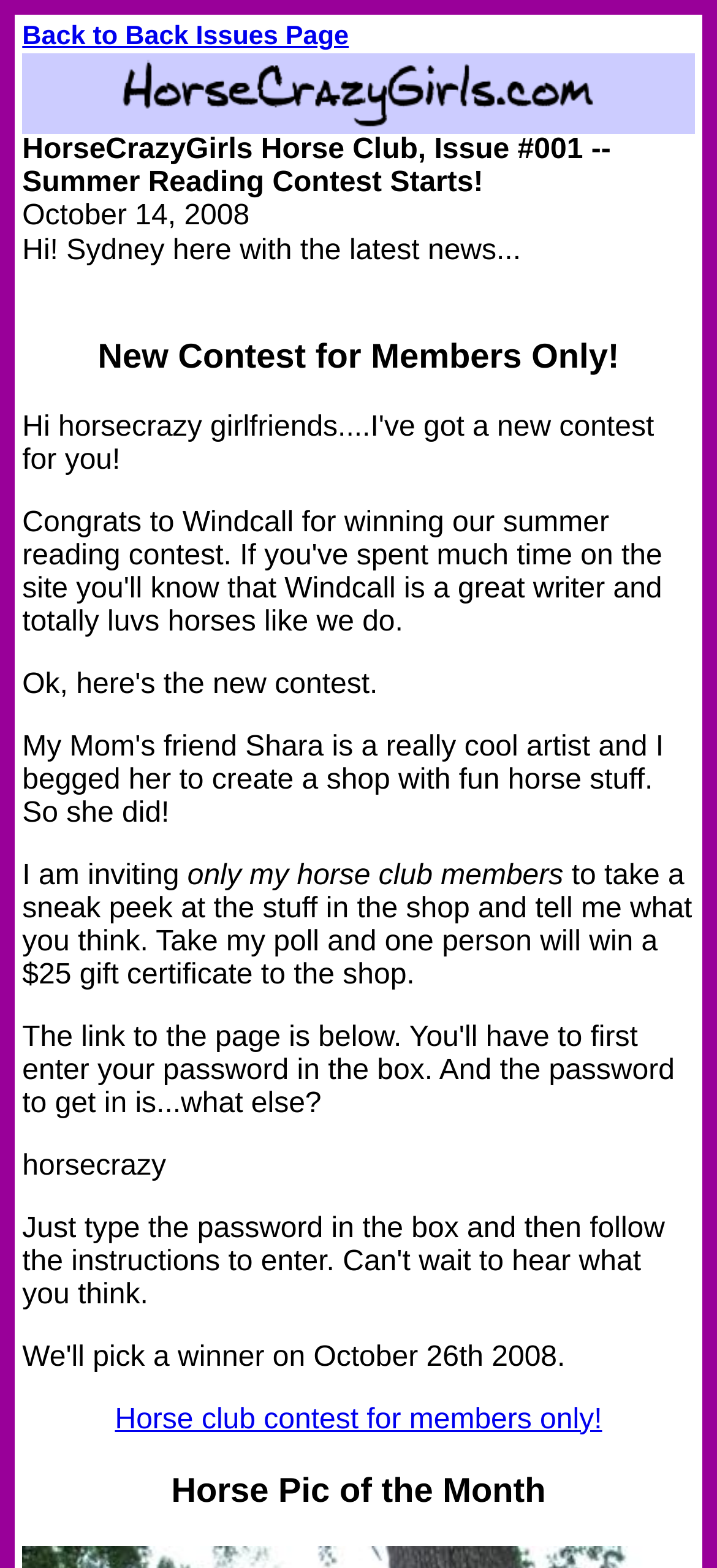Answer the following in one word or a short phrase: 
Who is invited to take a sneak peek at the shop?

Horse club members